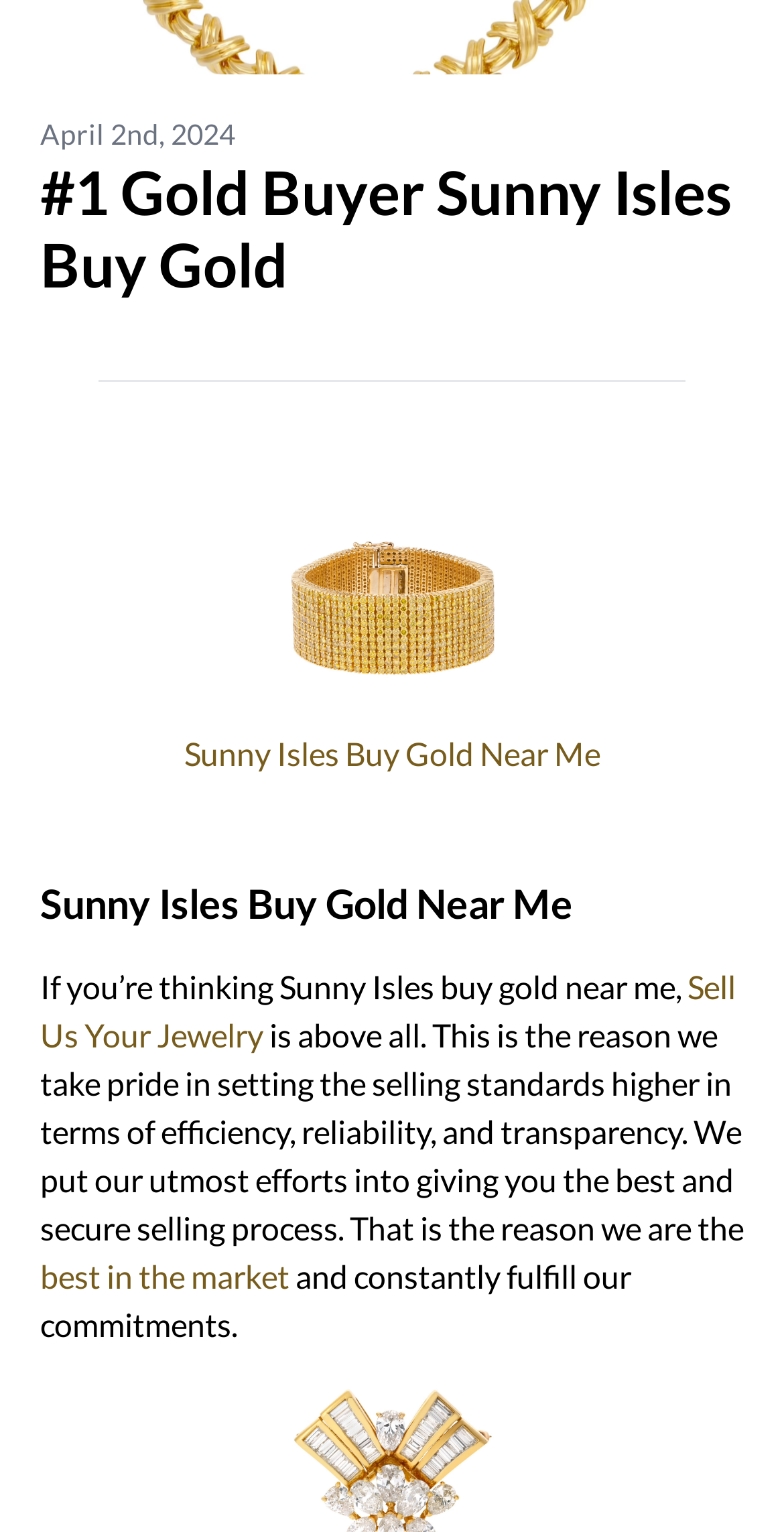Identify the bounding box of the HTML element described here: "SUBMIT FORM". Provide the coordinates as four float numbers between 0 and 1: [left, top, right, bottom].

[0.095, 0.835, 0.71, 0.898]